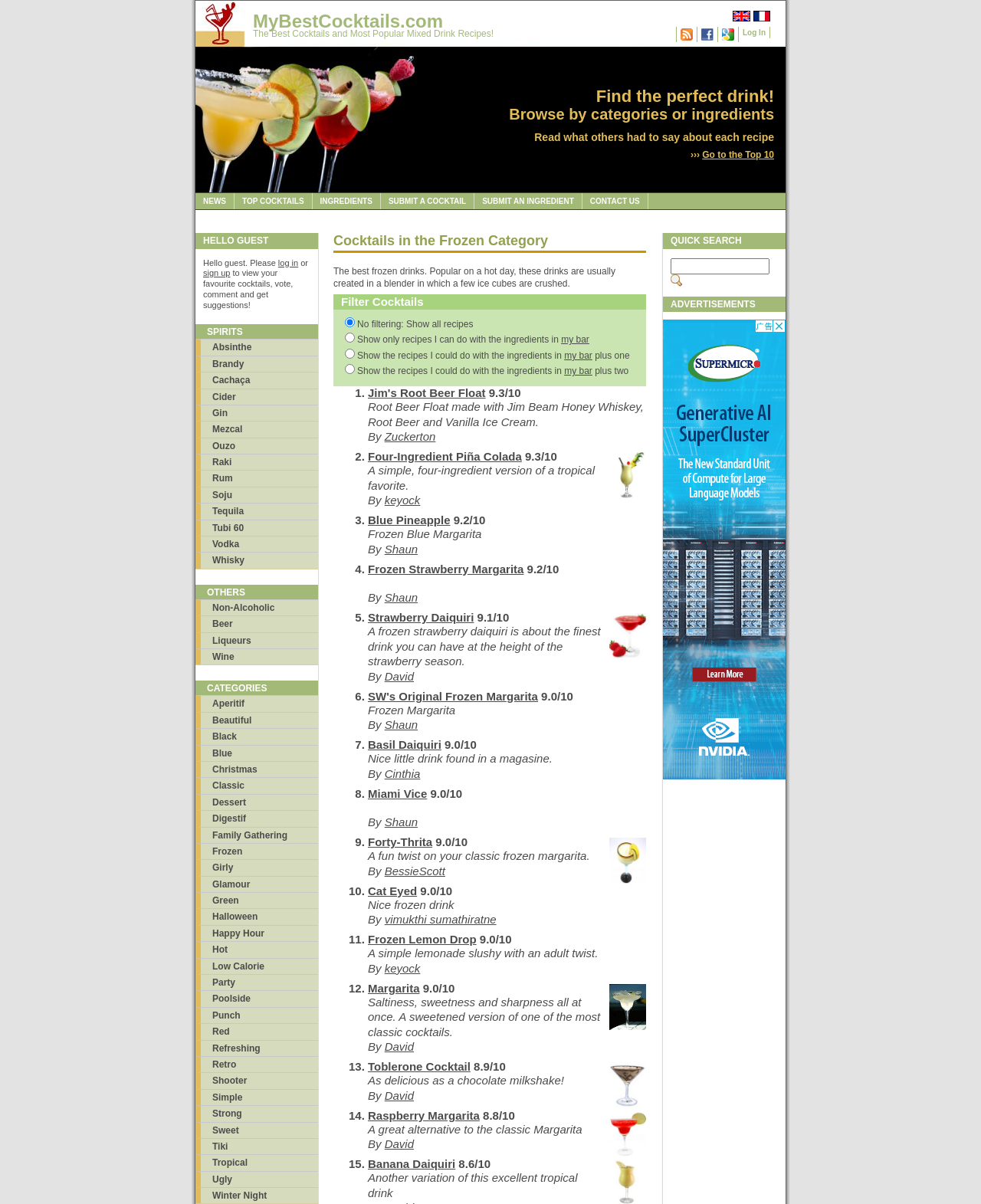How can users interact with the website?
Based on the visual details in the image, please answer the question thoroughly.

The website provides various interactive elements, including a search bar, links to browse by categories or ingredients, and options to log in or sign up. This suggests that users can engage with the website by searching for specific drinks, exploring different categories, and creating an account to access additional features.